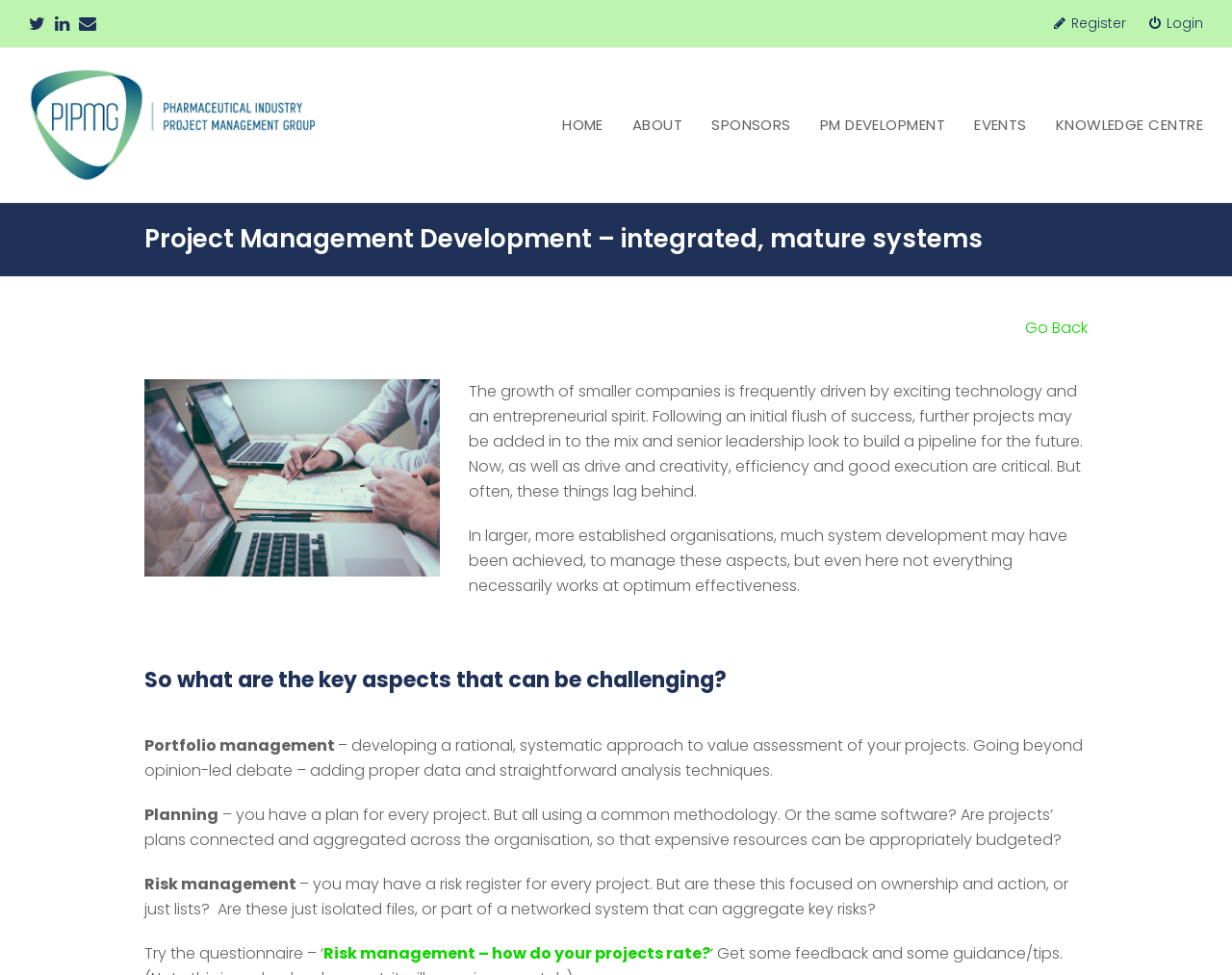Describe every aspect of the webpage comprehensively.

The webpage is about Project Management Development, specifically focusing on integrated and mature systems. At the top left corner, there are three social media links: Twitter, LinkedIn, and Email. On the top right corner, there are two links: Register and Login. 

Below the social media links, there is a layout table with a link to the PIPMG (Pharmaceutical Industry Project Management Group) website, accompanied by an image of the same name. 

To the right of the layout table, there is a navigation menu labeled "Main menu" with six links: HOME, ABOUT, SPONSORS, PM DEVELOPMENT, EVENTS, and KNOWLEDGE CENTRE. 

Below the navigation menu, there is a header section with a heading that reads "Project Management Development – integrated, mature systems". On the same line, there is a "Go Back" link. 

Below the header, there is a figure with an image, followed by a block of text that discusses the challenges faced by smaller and larger companies in terms of project management. 

The text is divided into three sections. The first section talks about the growth of smaller companies and the need for efficiency and good execution. The second section discusses the challenges faced by larger organizations in terms of system development. 

The third section, which is headed "So what are the key aspects that can be challenging?", lists three key aspects: Portfolio management, Planning, and Risk management. Each aspect is explained in a few sentences, and there is a link to a questionnaire related to Risk management at the bottom.